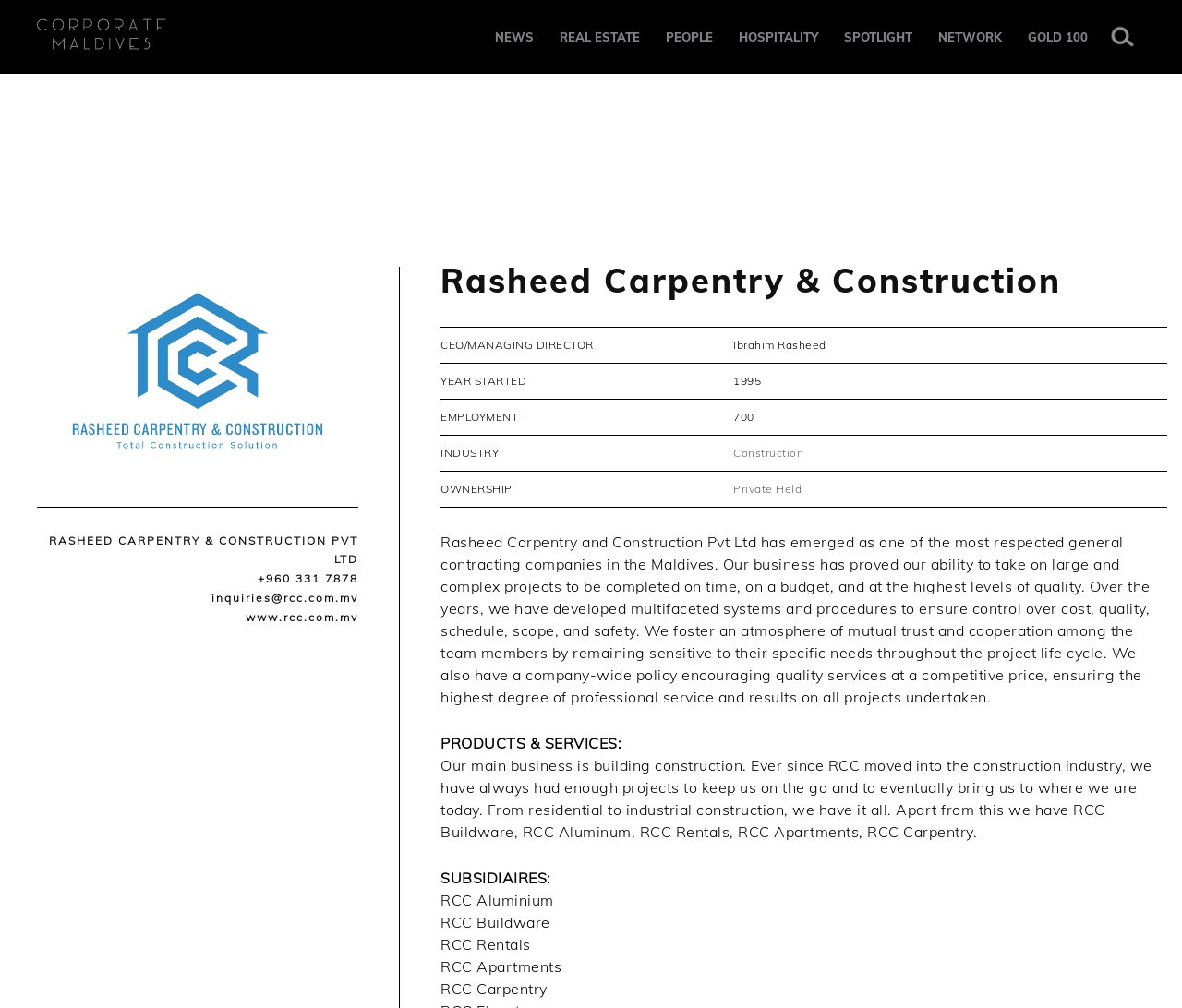Look at the image and answer the question in detail:
What is the year the company started?

The year the company started is obtained from the StaticText element 'YEAR STARTED' and its corresponding StaticText element '1995'.